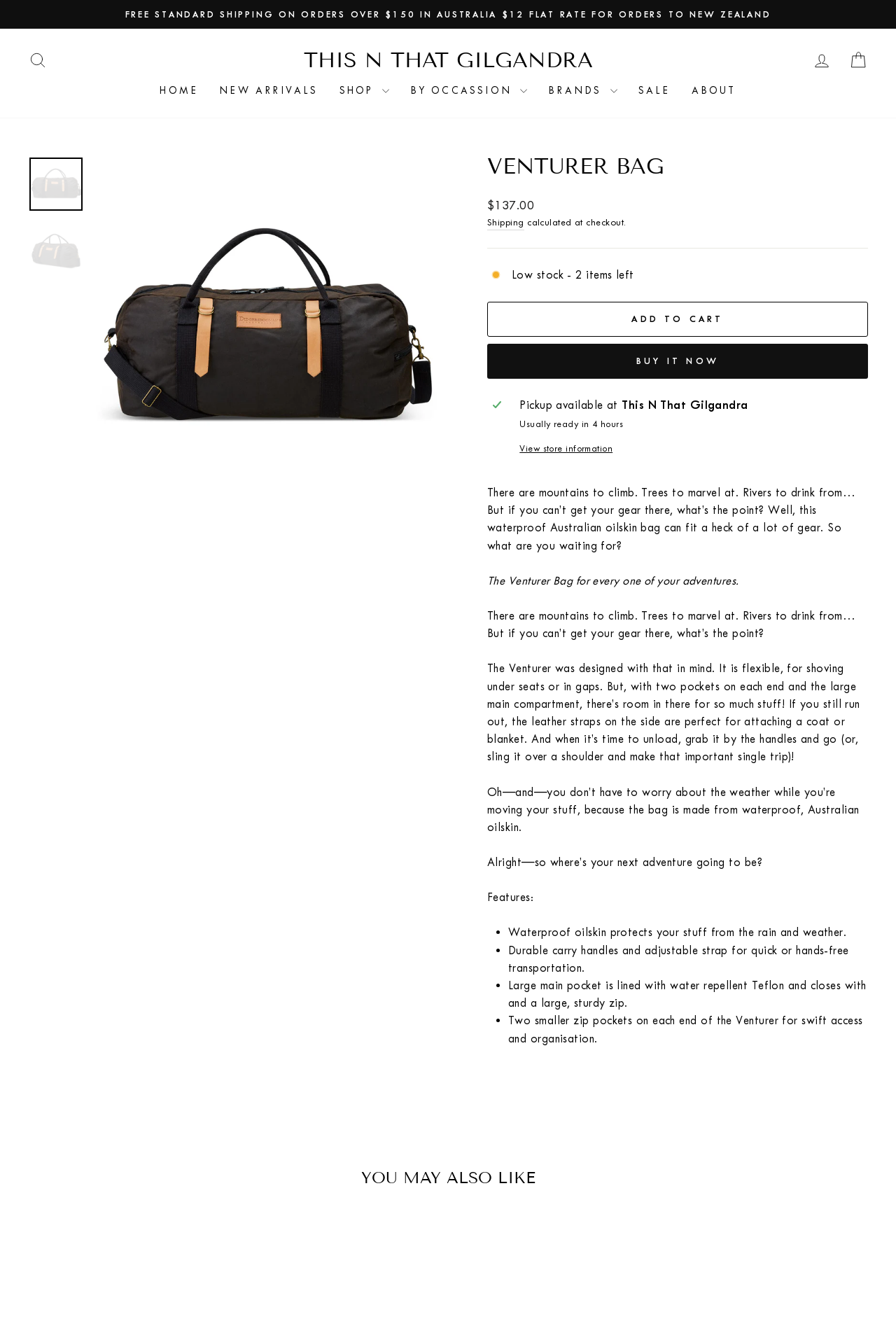Based on the element description icon-search Search, identify the bounding box of the UI element in the given webpage screenshot. The coordinates should be in the format (top-left x, top-left y, bottom-right x, bottom-right y) and must be between 0 and 1.

[0.022, 0.034, 0.062, 0.057]